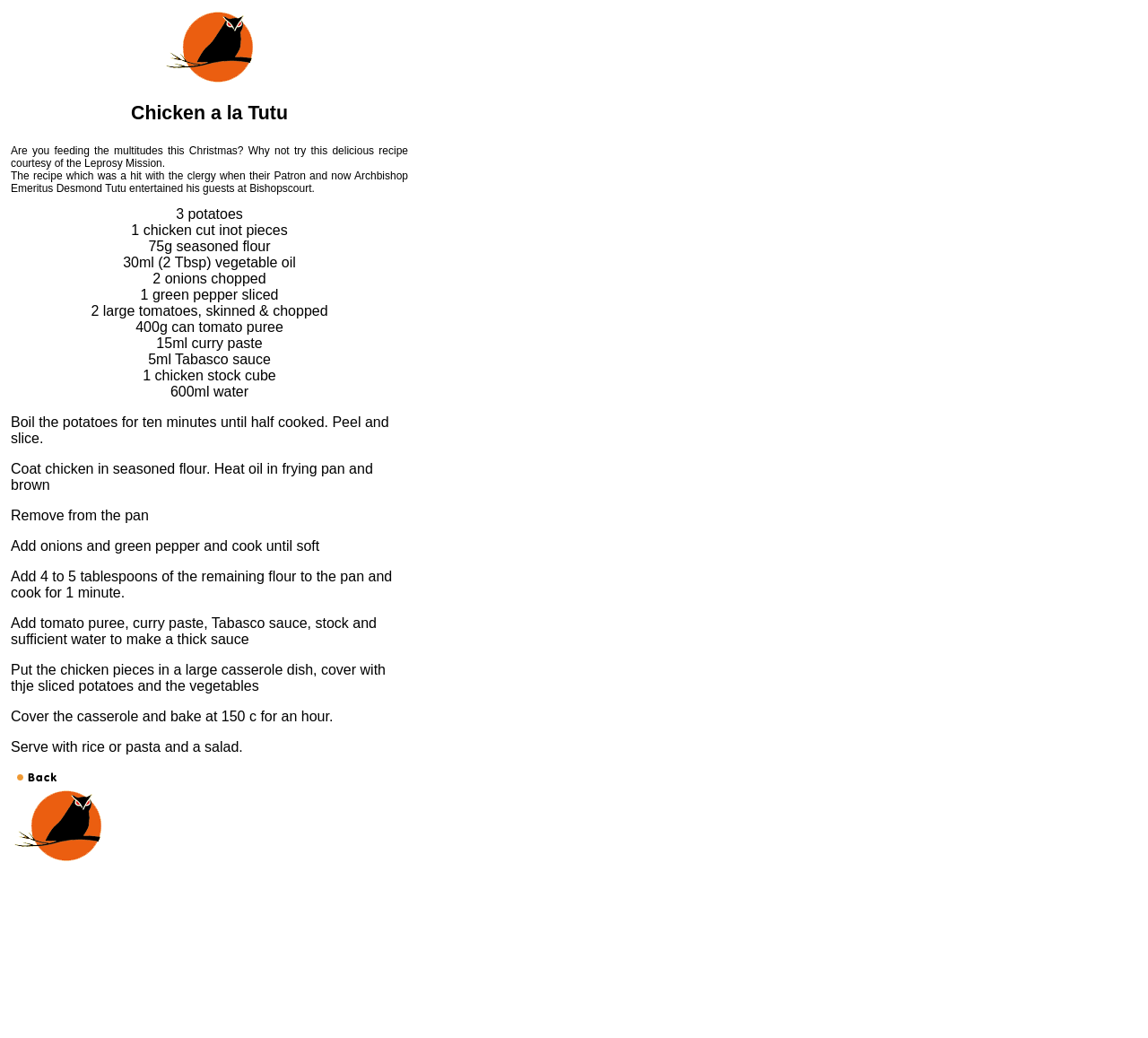What is suggested to be served with the recipe?
Please provide a comprehensive answer based on the details in the screenshot.

The recipe provides a suggestion for serving, which is to serve the dish with 'rice or pasta and a salad'. This is a recommendation for complementing the recipe with other food items.